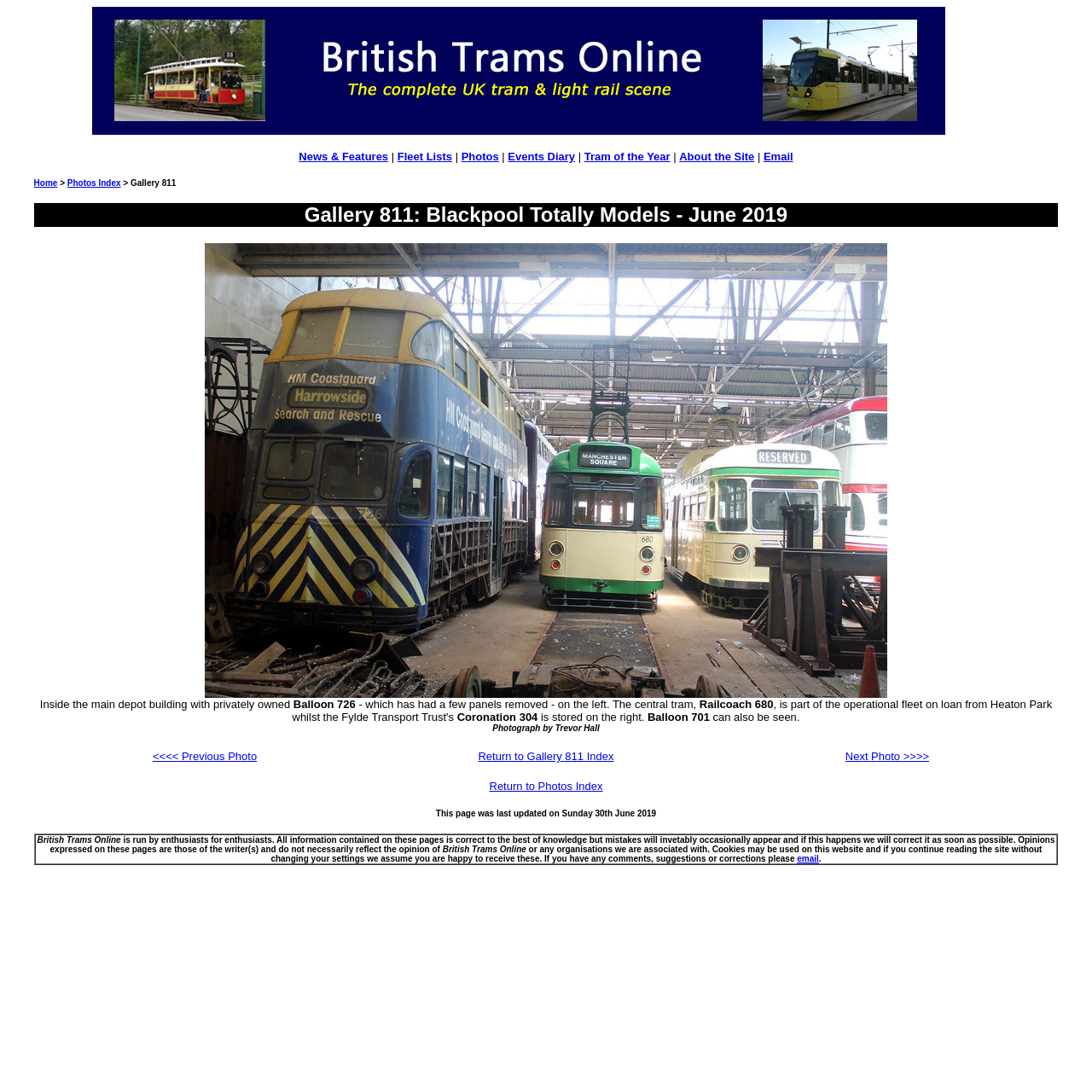What is the purpose of the link 'Email'?
Please provide a single word or phrase based on the screenshot.

To contact the site